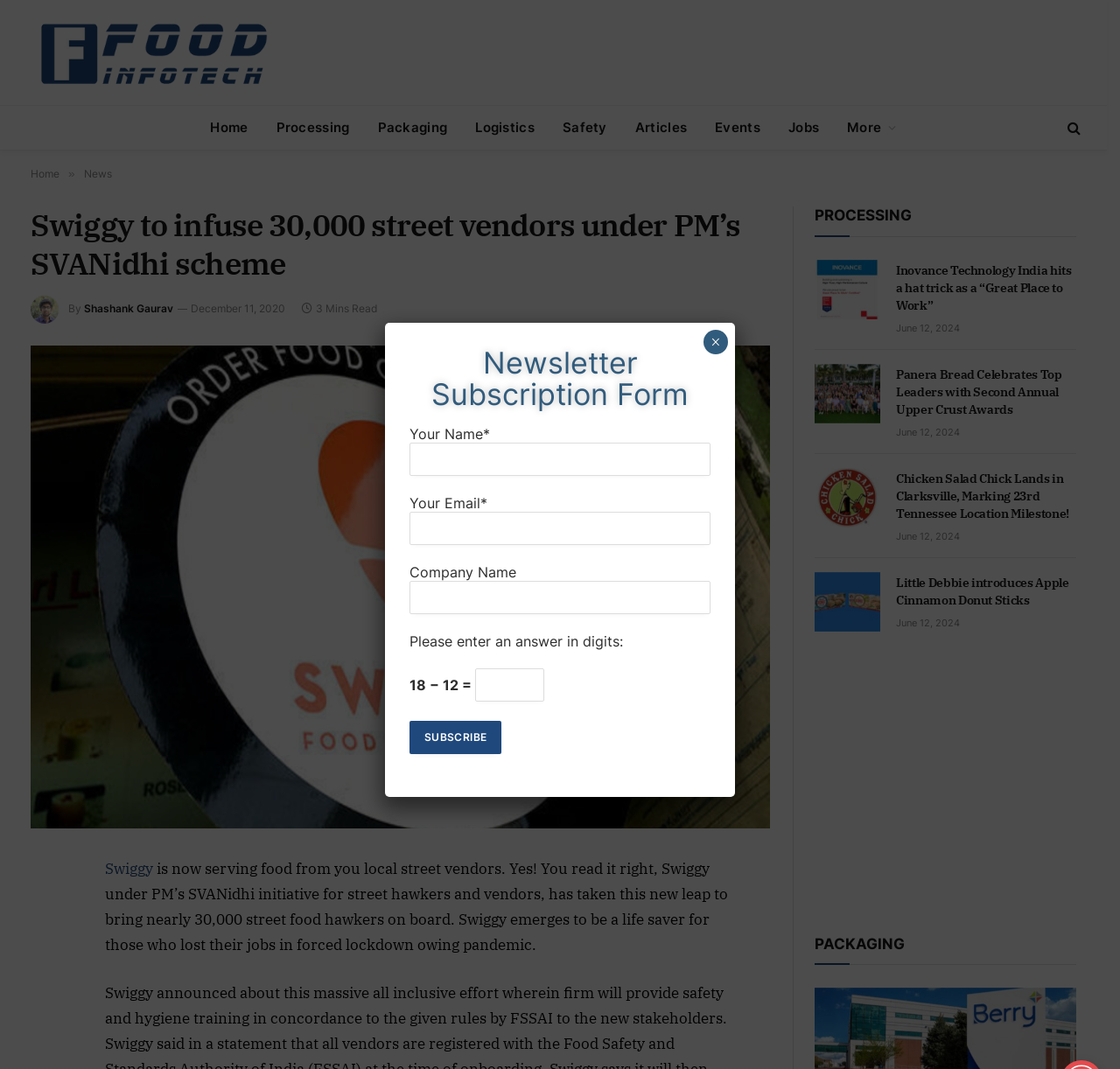Can you look at the image and give a comprehensive answer to the question:
What is the name of the author of the article?

The article mentions Shashank Gaurav as the author, and his name is also linked to his profile.